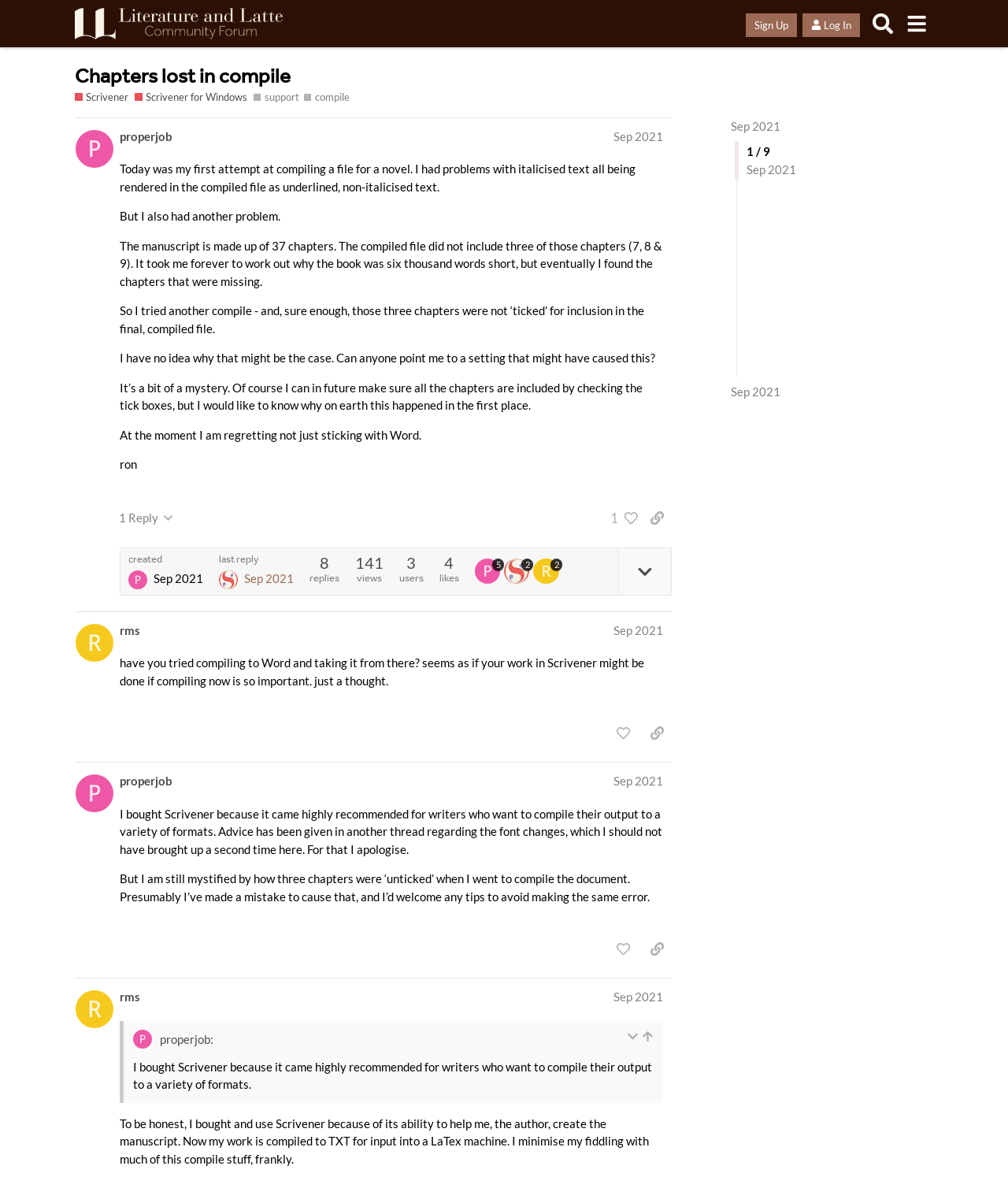Respond with a single word or short phrase to the following question: 
How many views does the thread have?

141